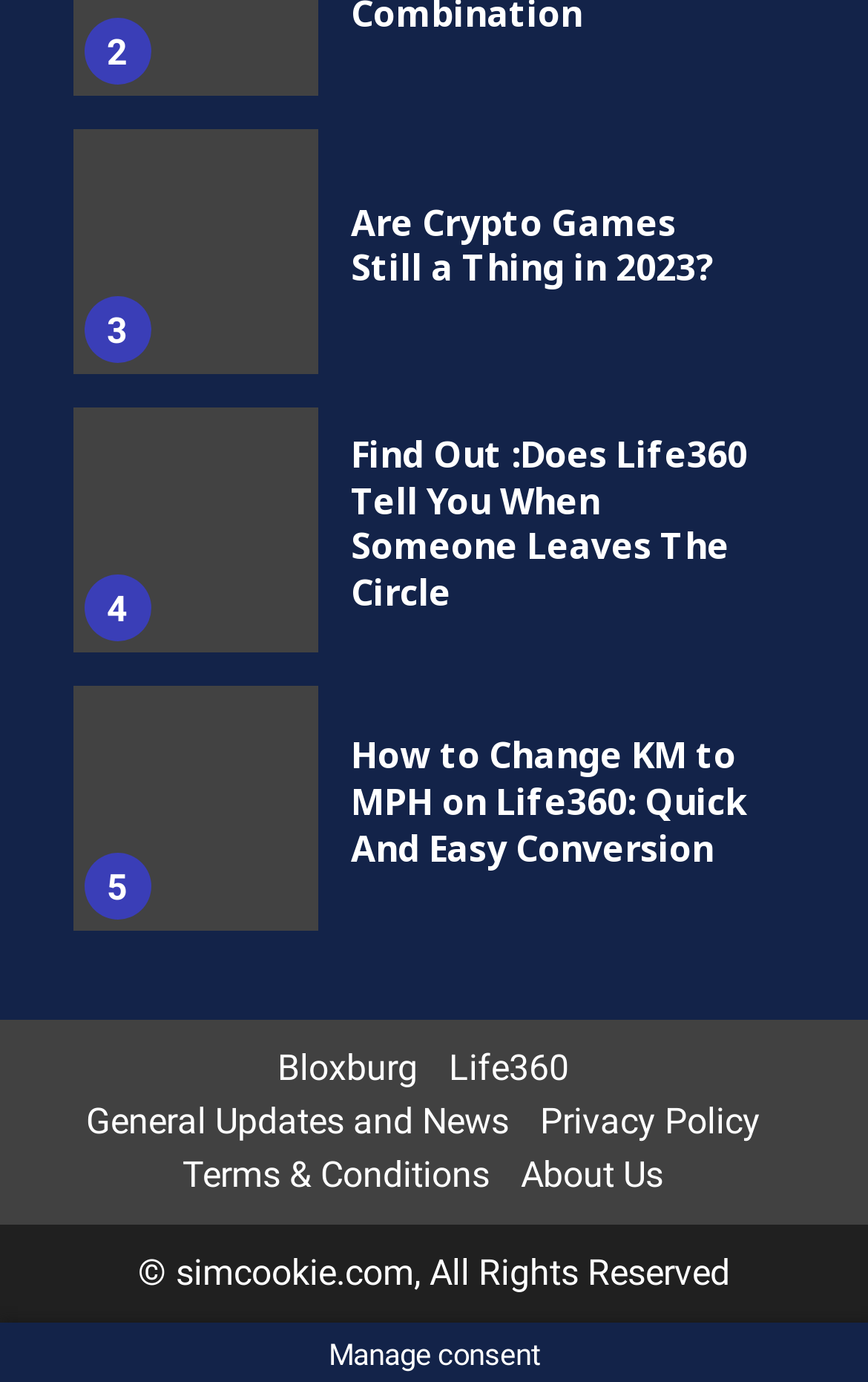What is the topic of the first article?
Please answer the question with a detailed response using the information from the screenshot.

The first article's heading is 'Are Crypto Games Still a Thing in 2023?' which indicates that the topic of the article is about crypto games.